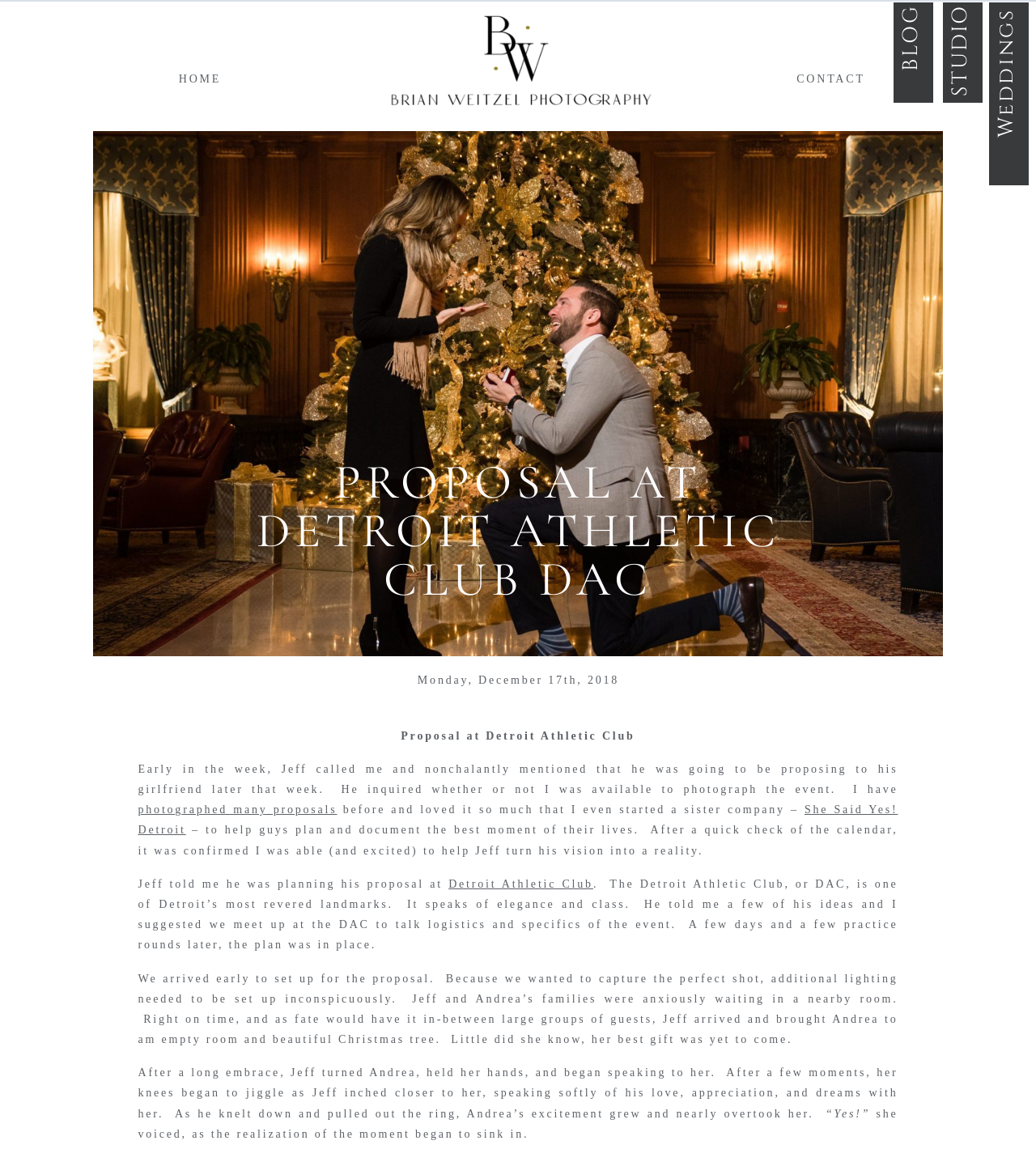Bounding box coordinates should be in the format (top-left x, top-left y, bottom-right x, bottom-right y) and all values should be floating point numbers between 0 and 1. Determine the bounding box coordinate for the UI element described as: She Said Yes! Detroit

[0.133, 0.699, 0.867, 0.728]